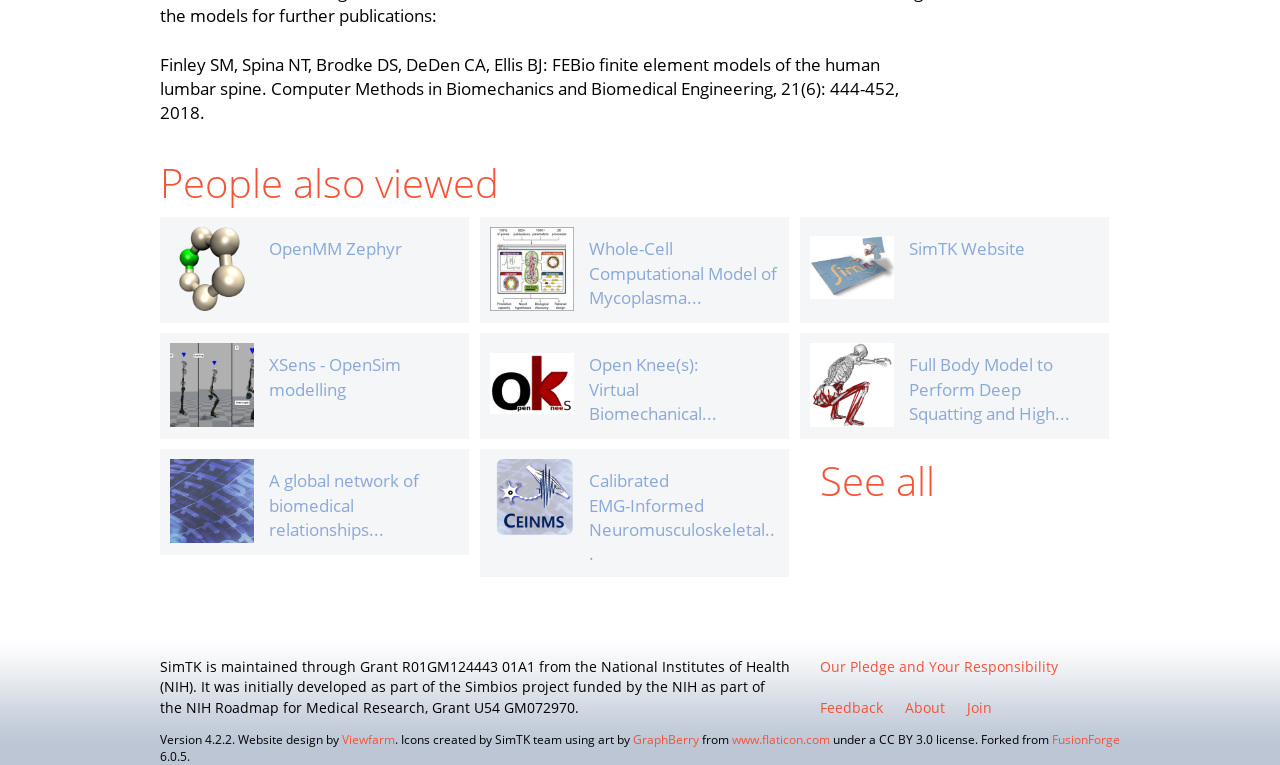Using the given element description, provide the bounding box coordinates (top-left x, top-left y, bottom-right x, bottom-right y) for the corresponding UI element in the screenshot: FusionForge

[0.822, 0.955, 0.875, 0.977]